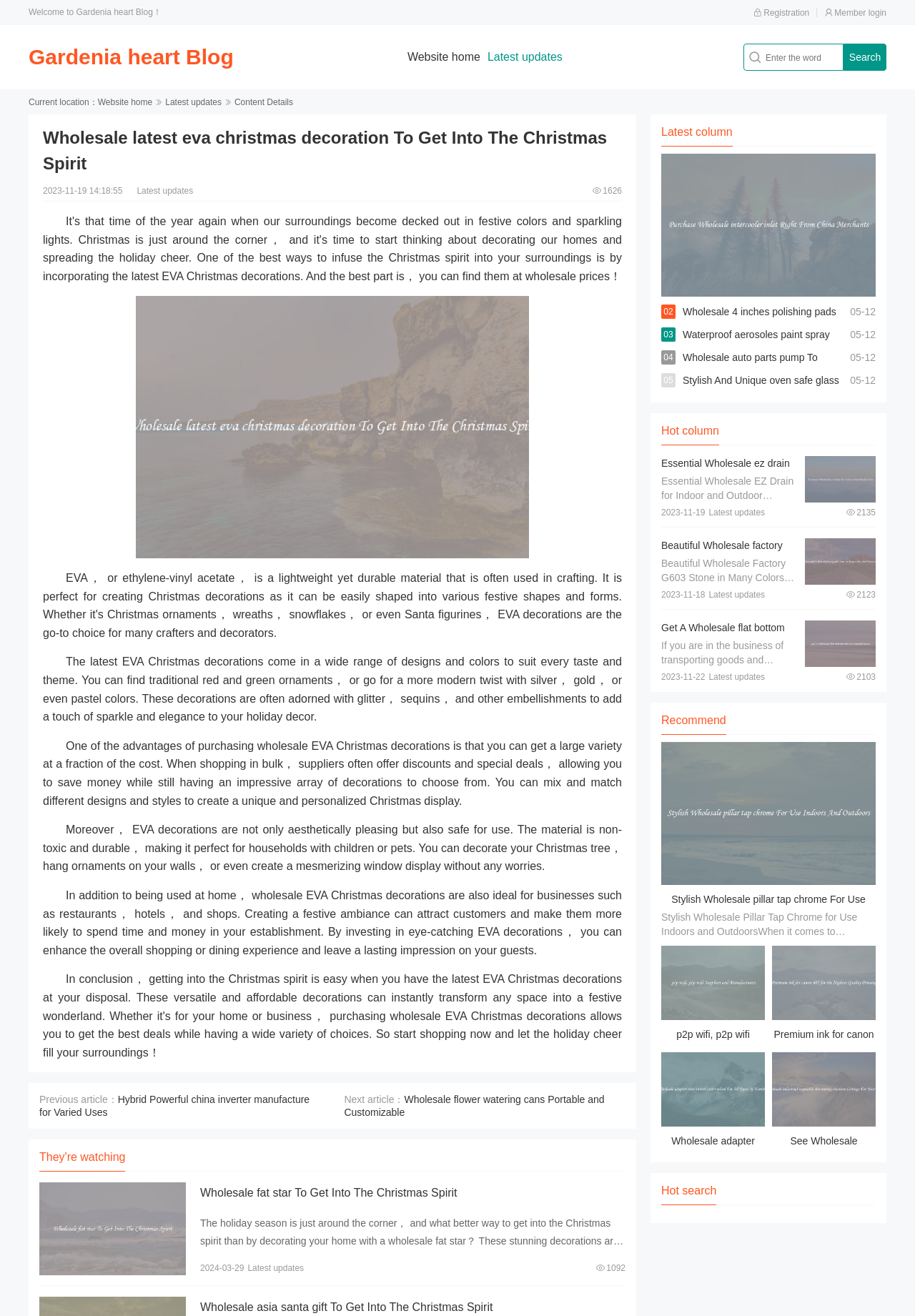Specify the bounding box coordinates (top-left x, top-left y, bottom-right x, bottom-right y) of the UI element in the screenshot that matches this description: Search

[0.922, 0.033, 0.969, 0.054]